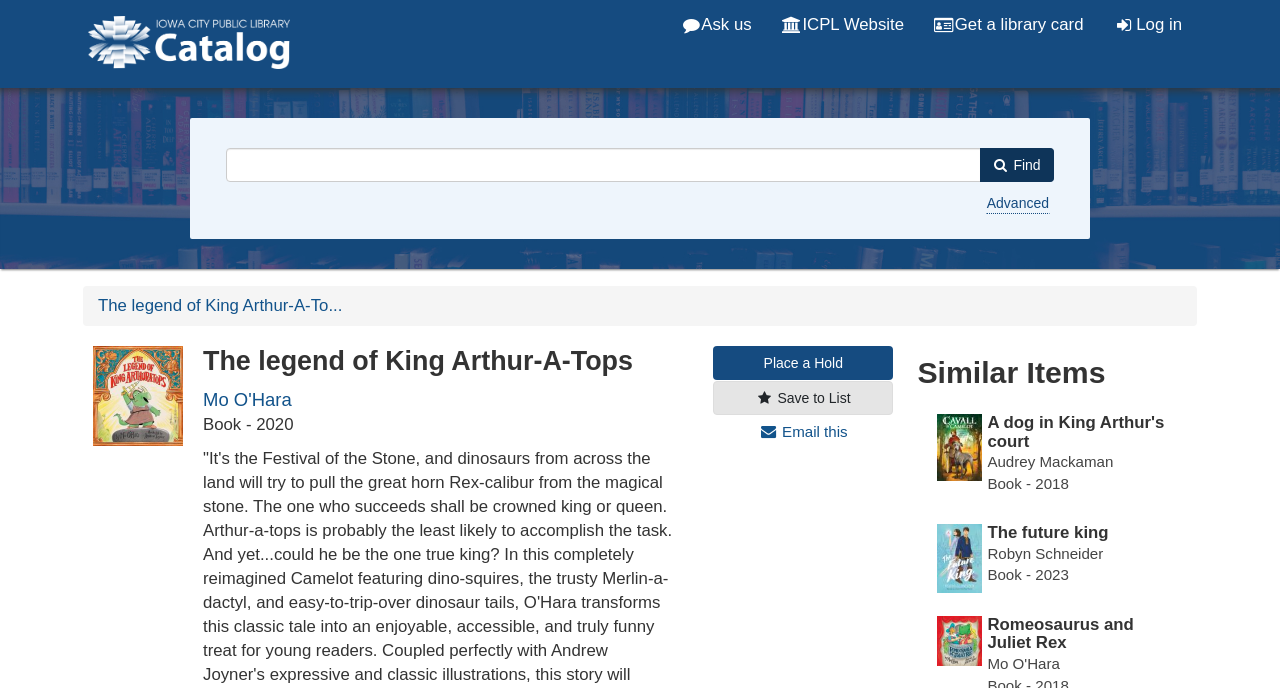Locate the bounding box of the UI element defined by this description: "Save to List". The coordinates should be given as four float numbers between 0 and 1, formatted as [left, top, right, bottom].

[0.557, 0.554, 0.698, 0.603]